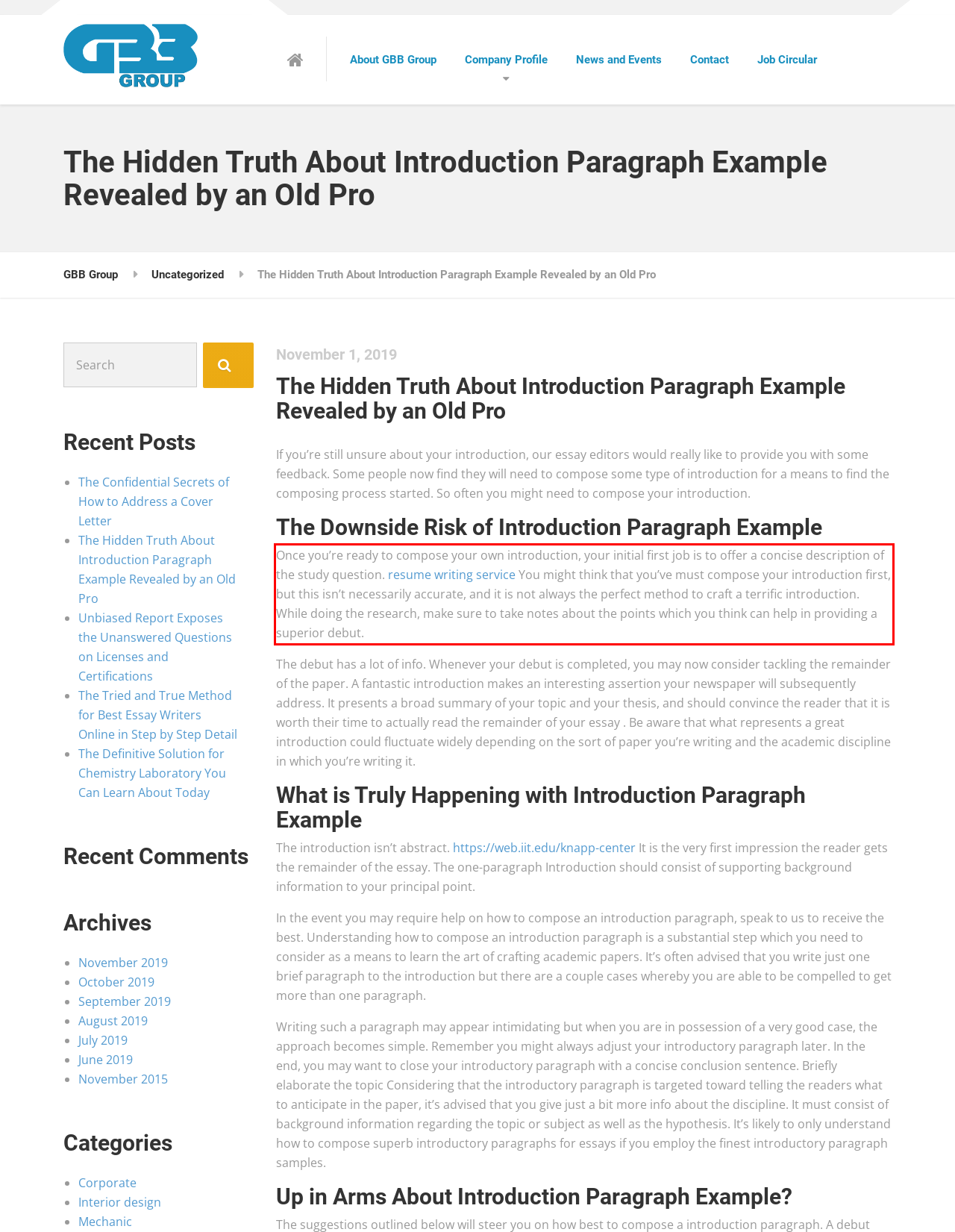You are provided with a screenshot of a webpage that includes a red bounding box. Extract and generate the text content found within the red bounding box.

Once you’re ready to compose your own introduction, your initial first job is to offer a concise description of the study question. resume writing service You might think that you’ve must compose your introduction first, but this isn’t necessarily accurate, and it is not always the perfect method to craft a terrific introduction. While doing the research, make sure to take notes about the points which you think can help in providing a superior debut.